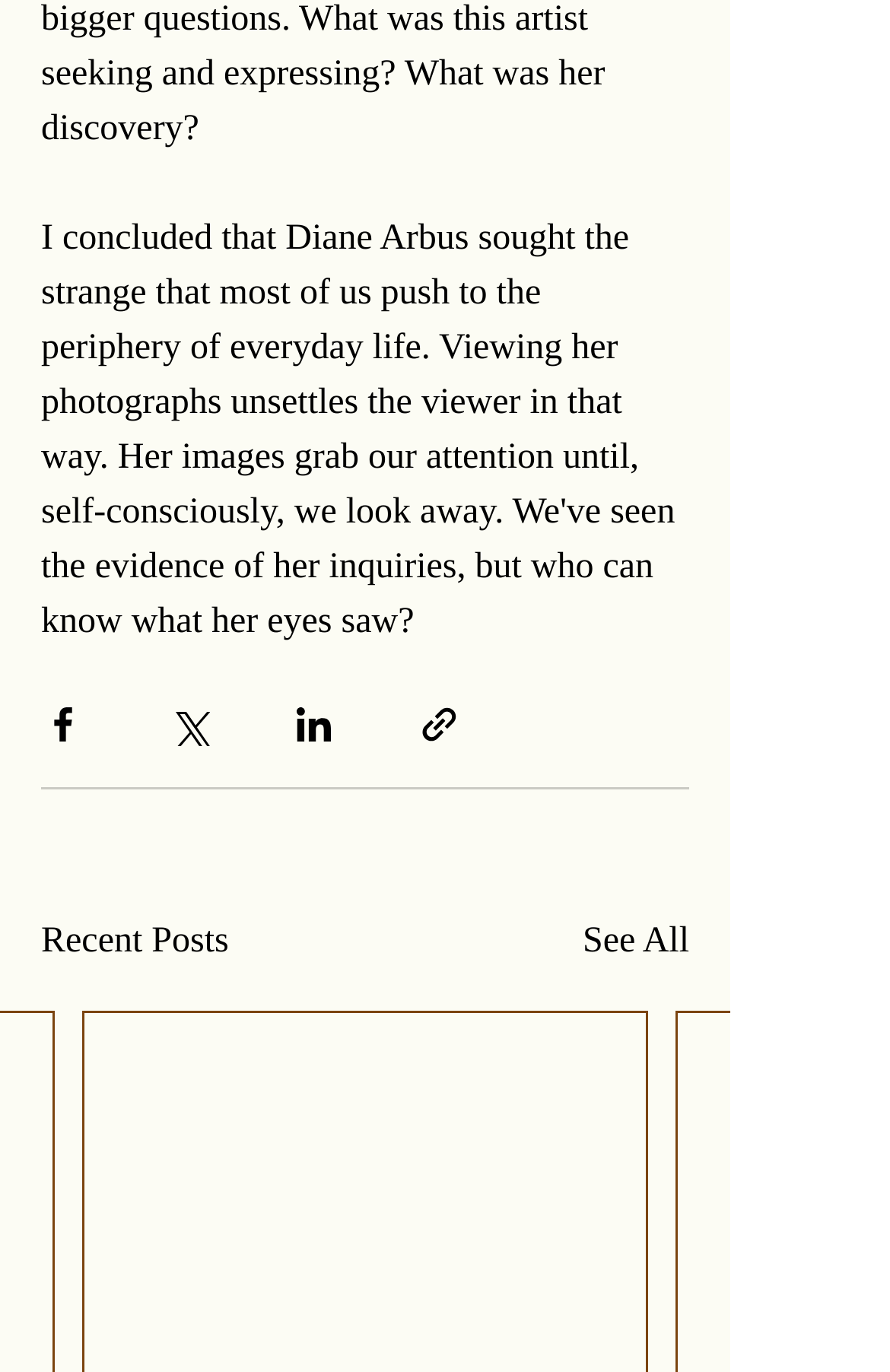Please specify the bounding box coordinates in the format (top-left x, top-left y, bottom-right x, bottom-right y), with all values as floating point numbers between 0 and 1. Identify the bounding box of the UI element described by: aria-label="Share via LinkedIn"

[0.328, 0.513, 0.377, 0.544]